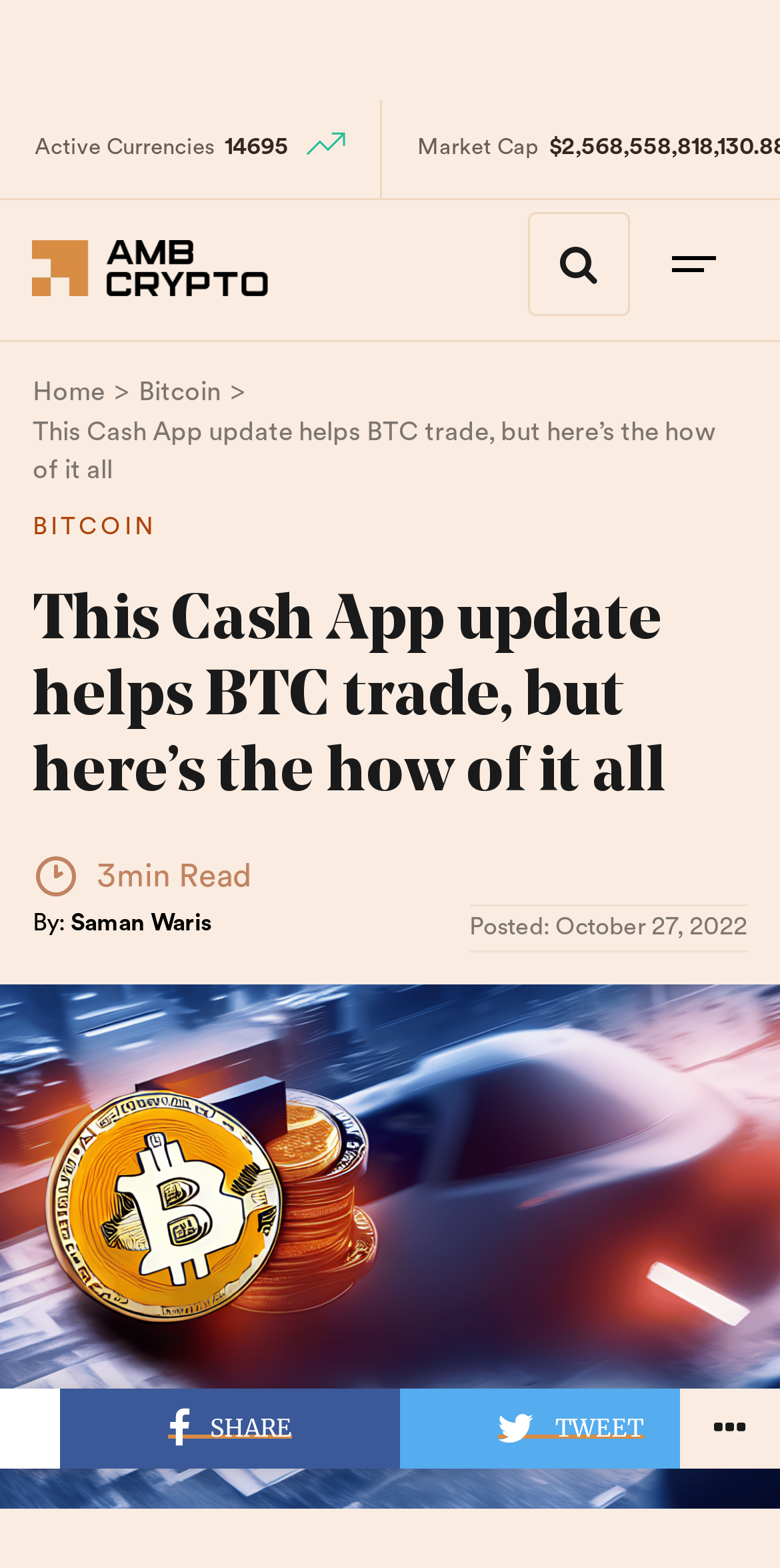Please find and generate the text of the main header of the webpage.

This Cash App update helps BTC trade, but here’s the how of it all